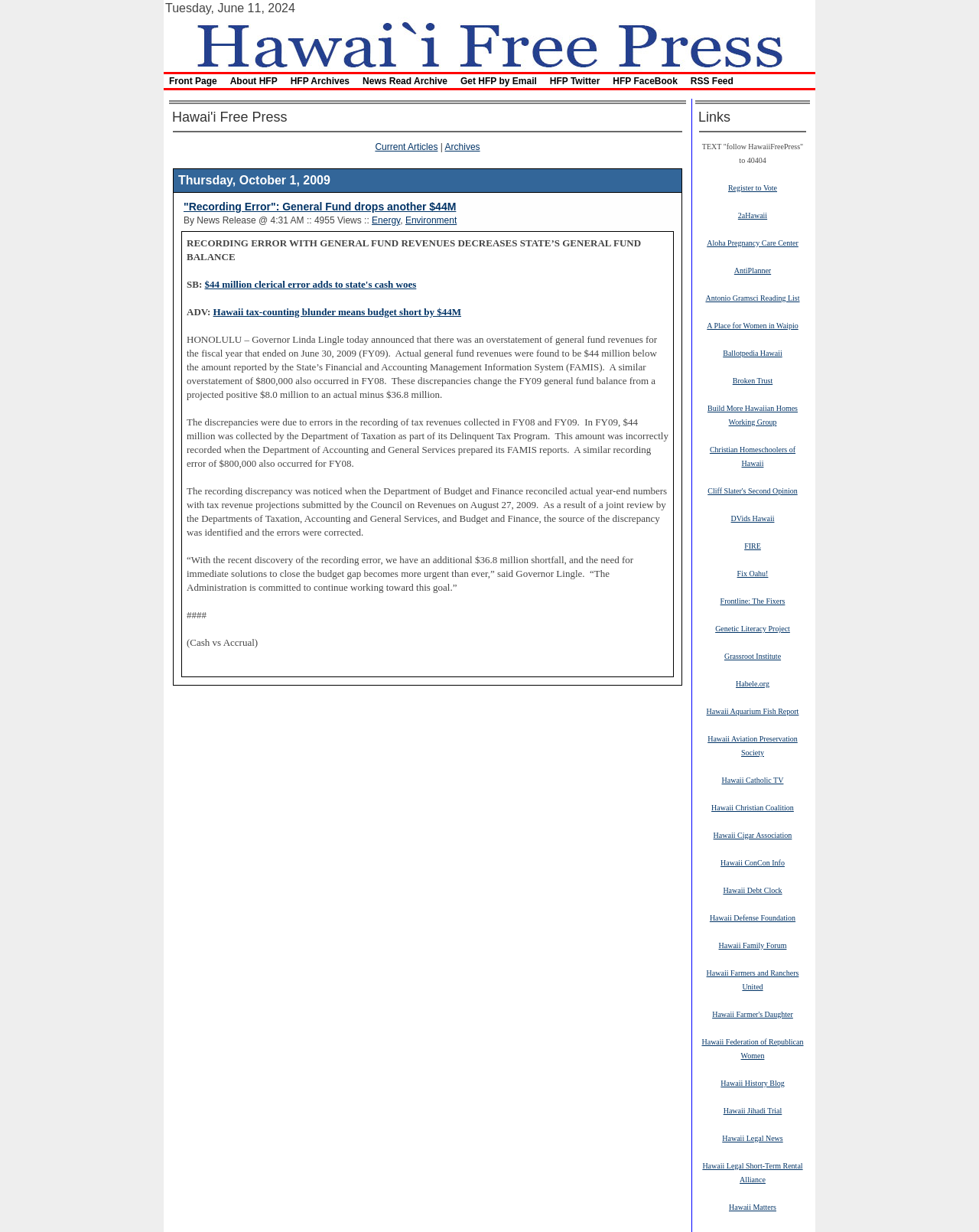Please locate the bounding box coordinates of the element that needs to be clicked to achieve the following instruction: "Check the 'Archives'". The coordinates should be four float numbers between 0 and 1, i.e., [left, top, right, bottom].

[0.454, 0.115, 0.49, 0.124]